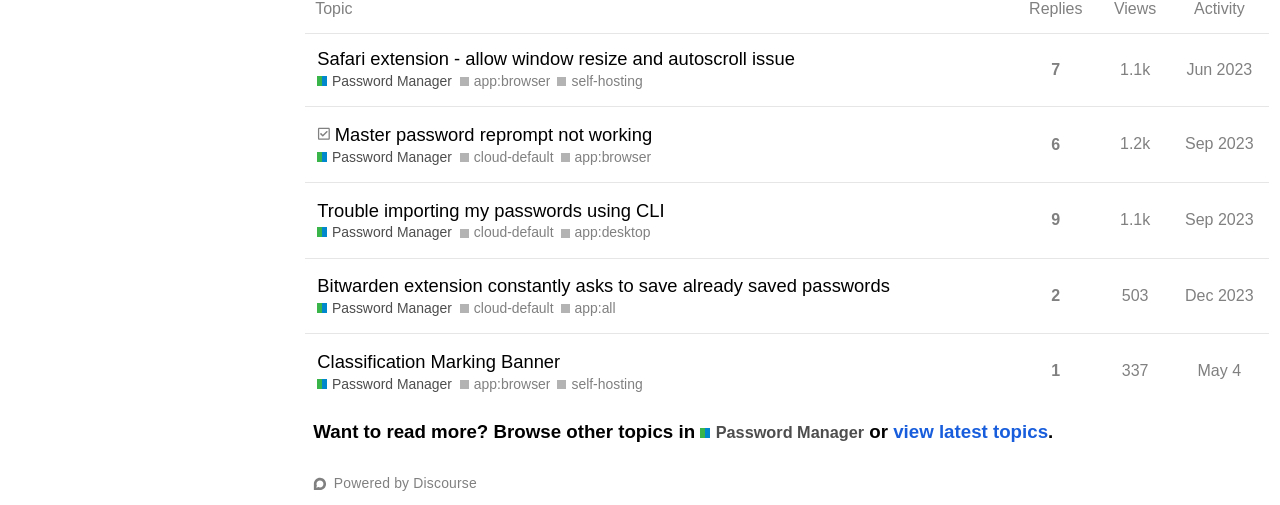Kindly determine the bounding box coordinates for the clickable area to achieve the given instruction: "Click on the link 'view latest topics'".

[0.698, 0.833, 0.819, 0.875]